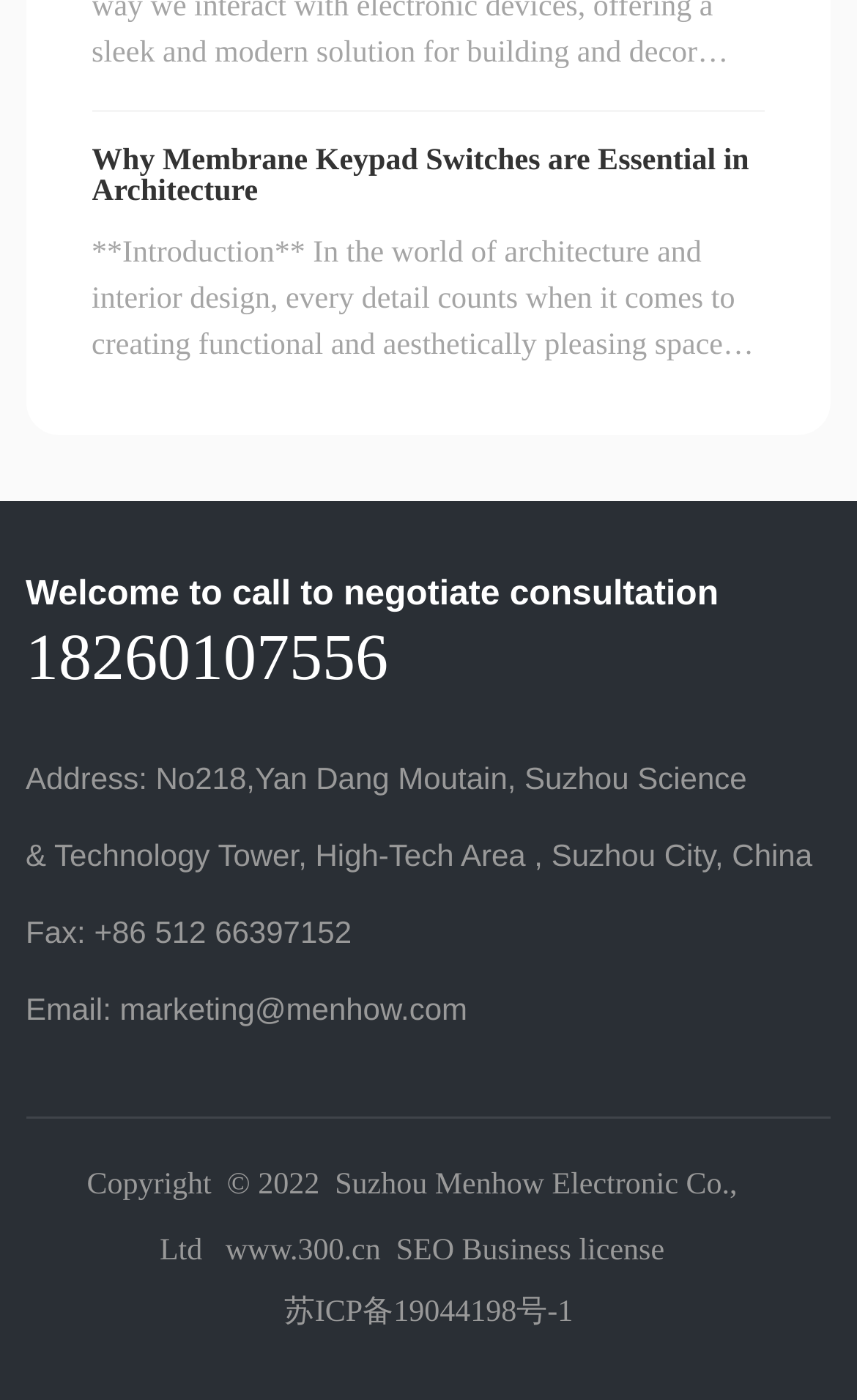Please locate the bounding box coordinates of the region I need to click to follow this instruction: "Send an email to marketing".

[0.14, 0.708, 0.545, 0.734]